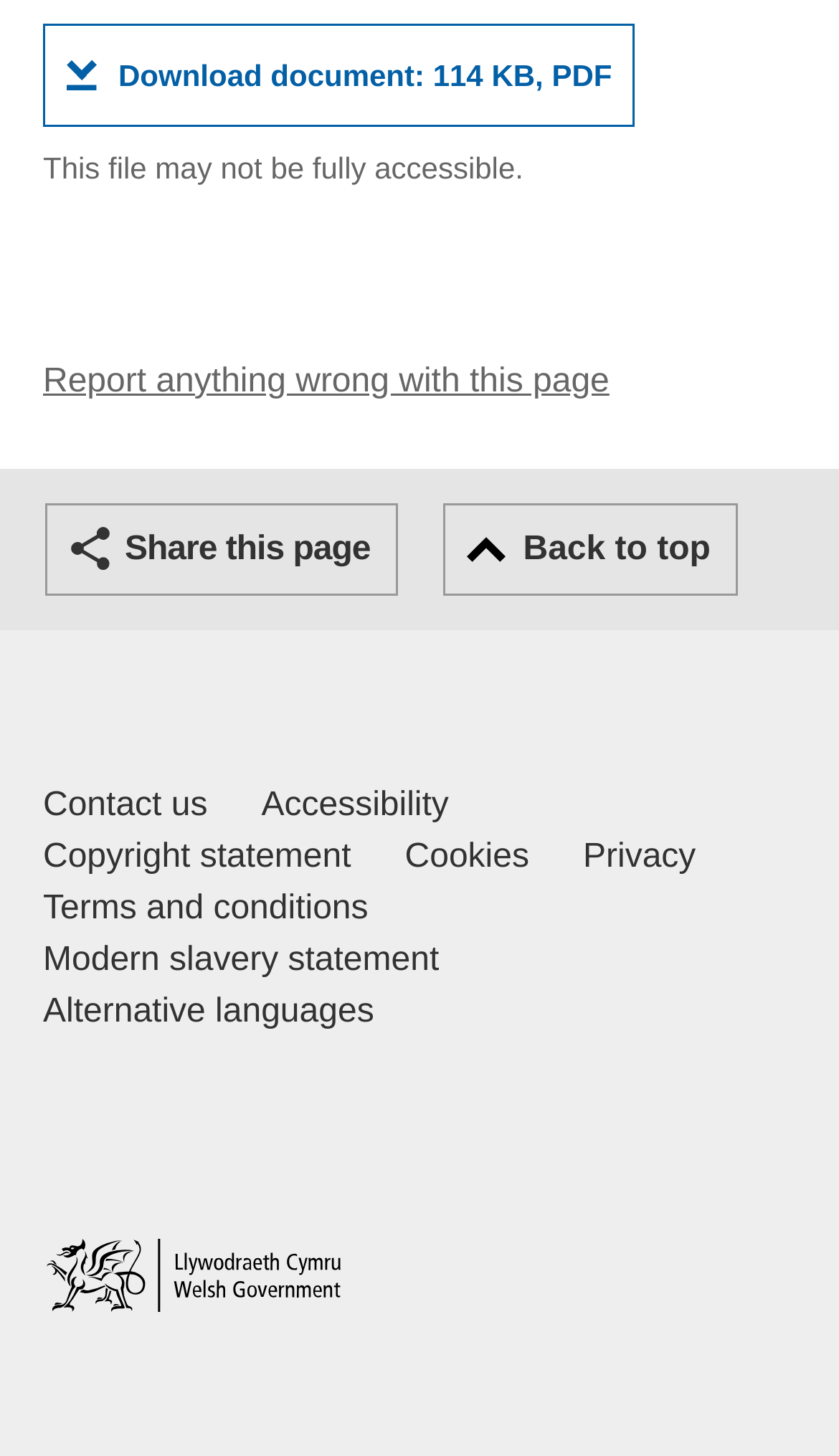Provide the bounding box coordinates for the area that should be clicked to complete the instruction: "Download a PDF document".

[0.051, 0.016, 0.758, 0.087]